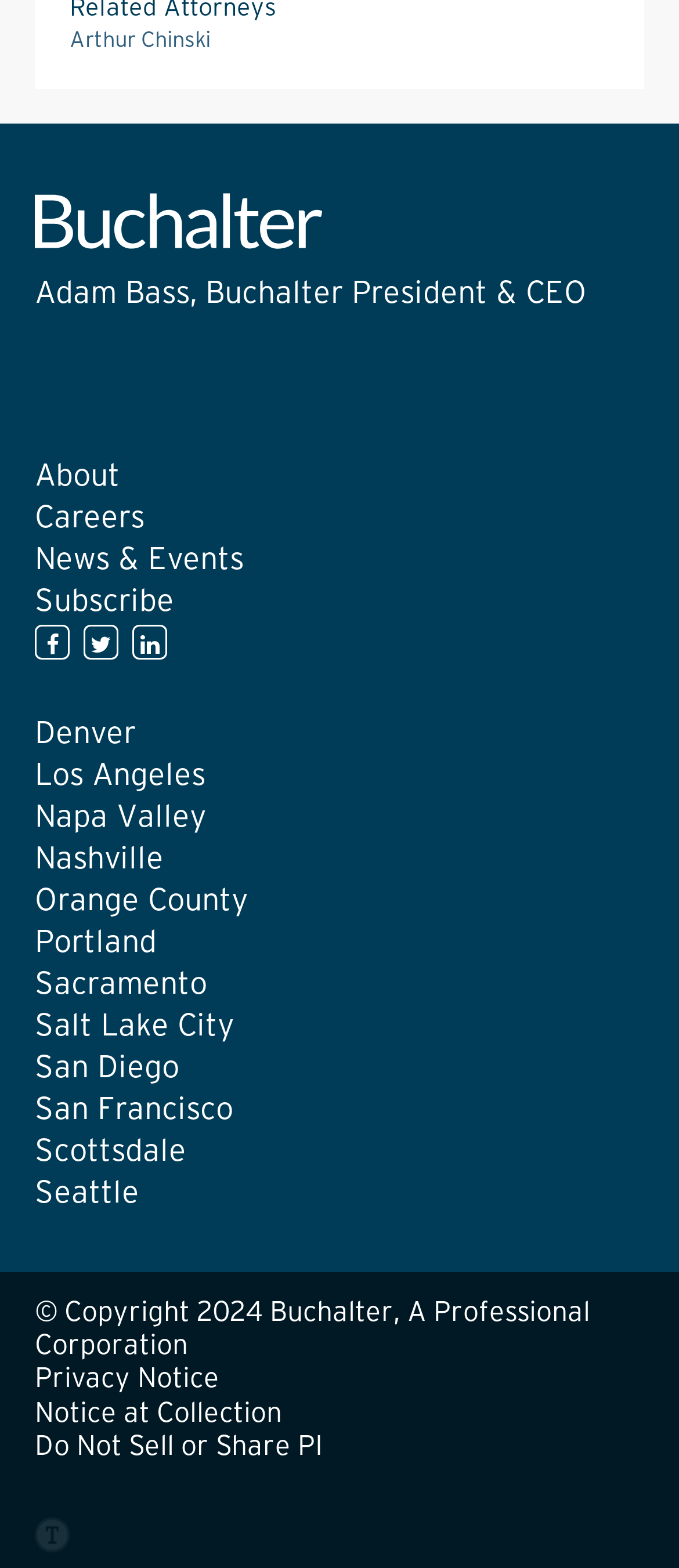Provide the bounding box coordinates of the HTML element described by the text: "Orange County".

[0.051, 0.565, 0.367, 0.586]